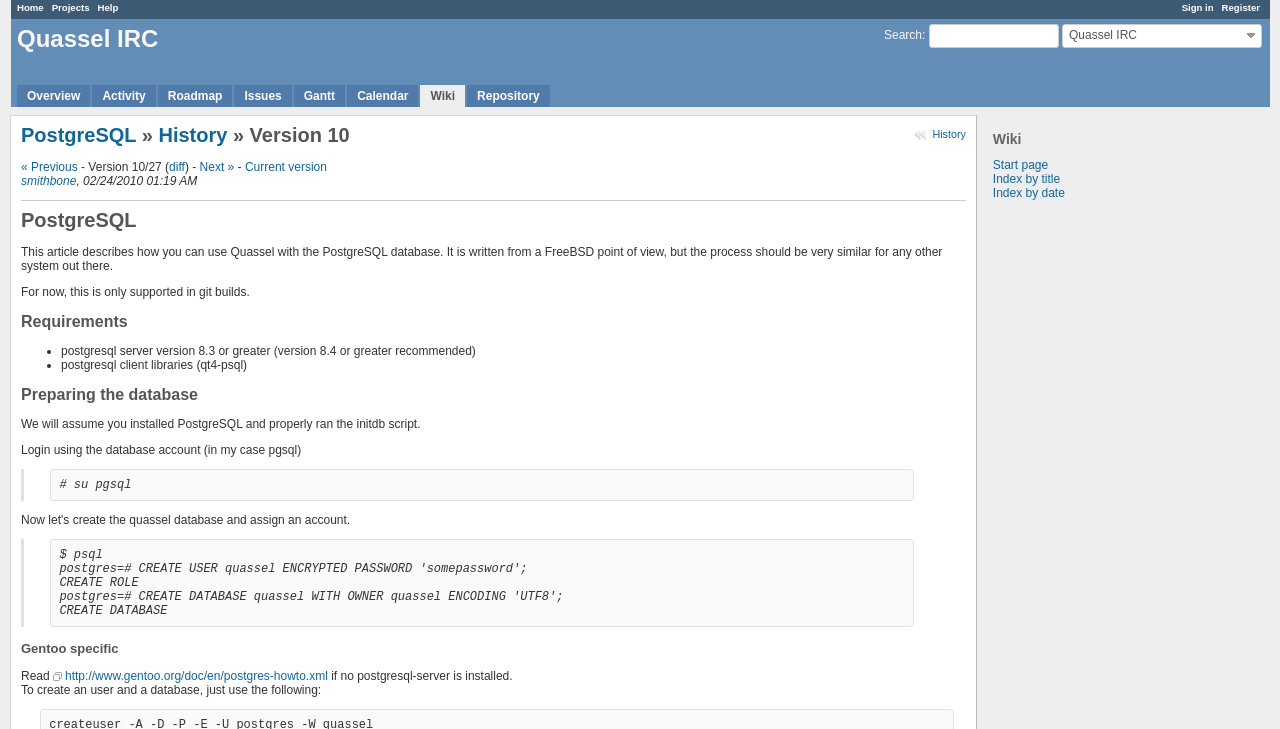What is the purpose of the webpage?
Please give a detailed and elaborate answer to the question.

The webpage contains a detailed description of how to use Quassel with PostgreSQL, including the requirements, preparing the database, and Gentoo-specific instructions, which suggests that the purpose of the webpage is to provide a guide for using Quassel with PostgreSQL.